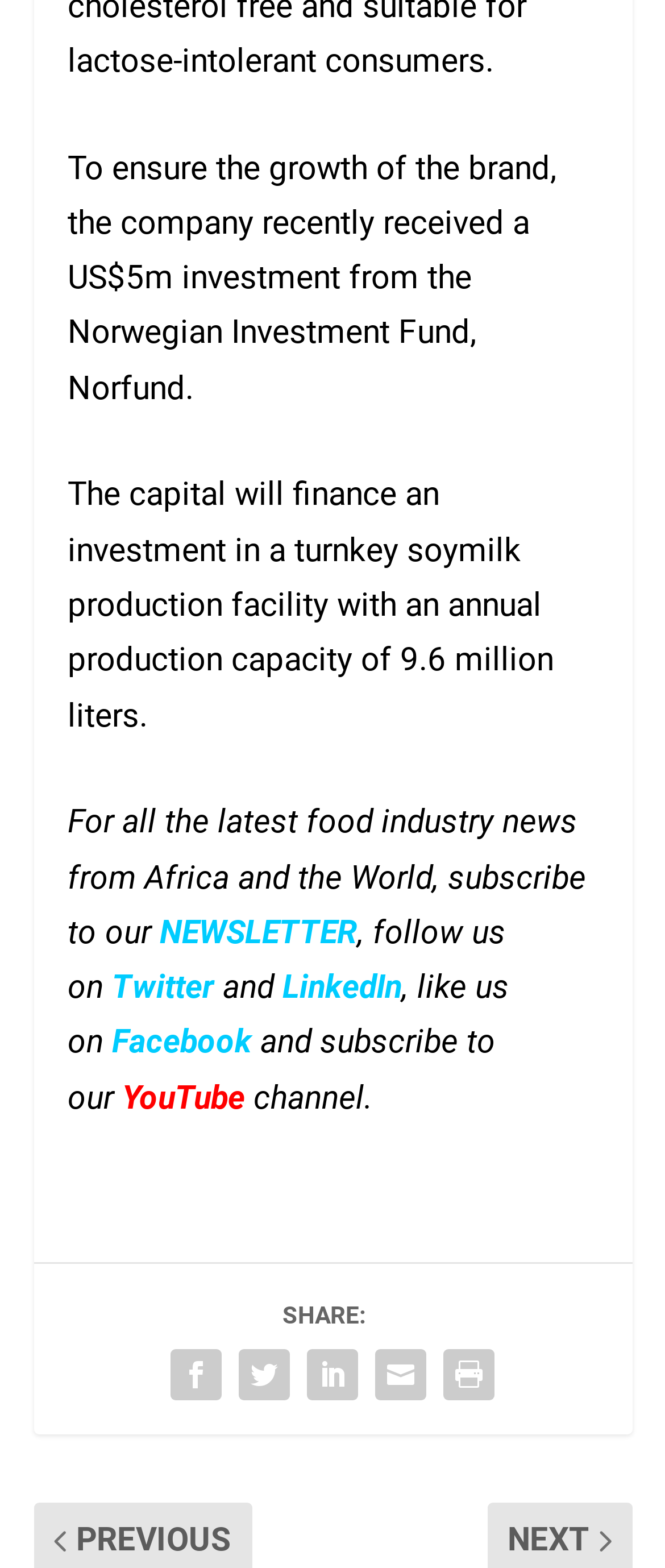Bounding box coordinates are specified in the format (top-left x, top-left y, bottom-right x, bottom-right y). All values are floating point numbers bounded between 0 and 1. Please provide the bounding box coordinate of the region this sentence describes: YouTube

[0.183, 0.687, 0.381, 0.712]